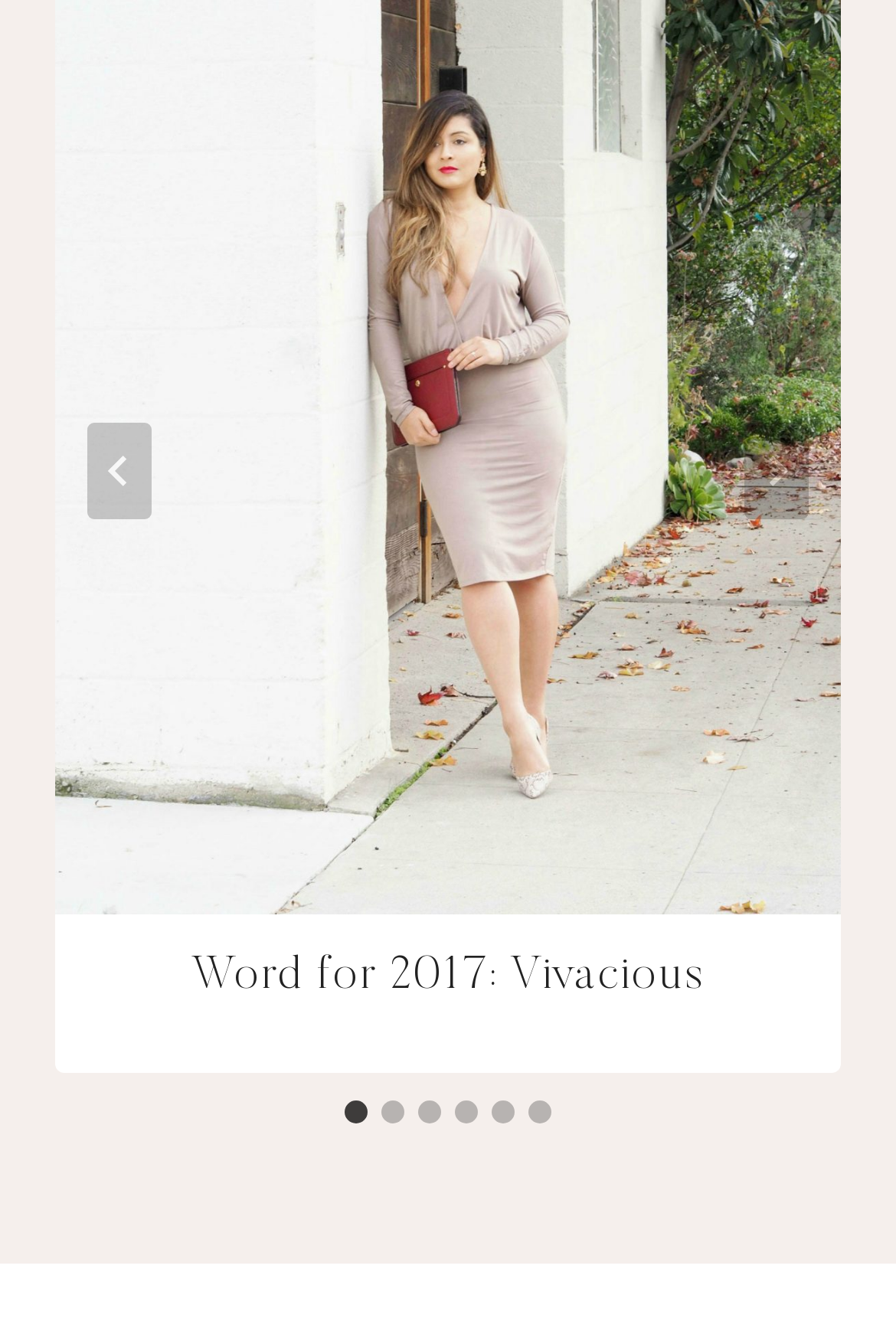How many slides are there?
Using the image, provide a concise answer in one word or a short phrase.

6